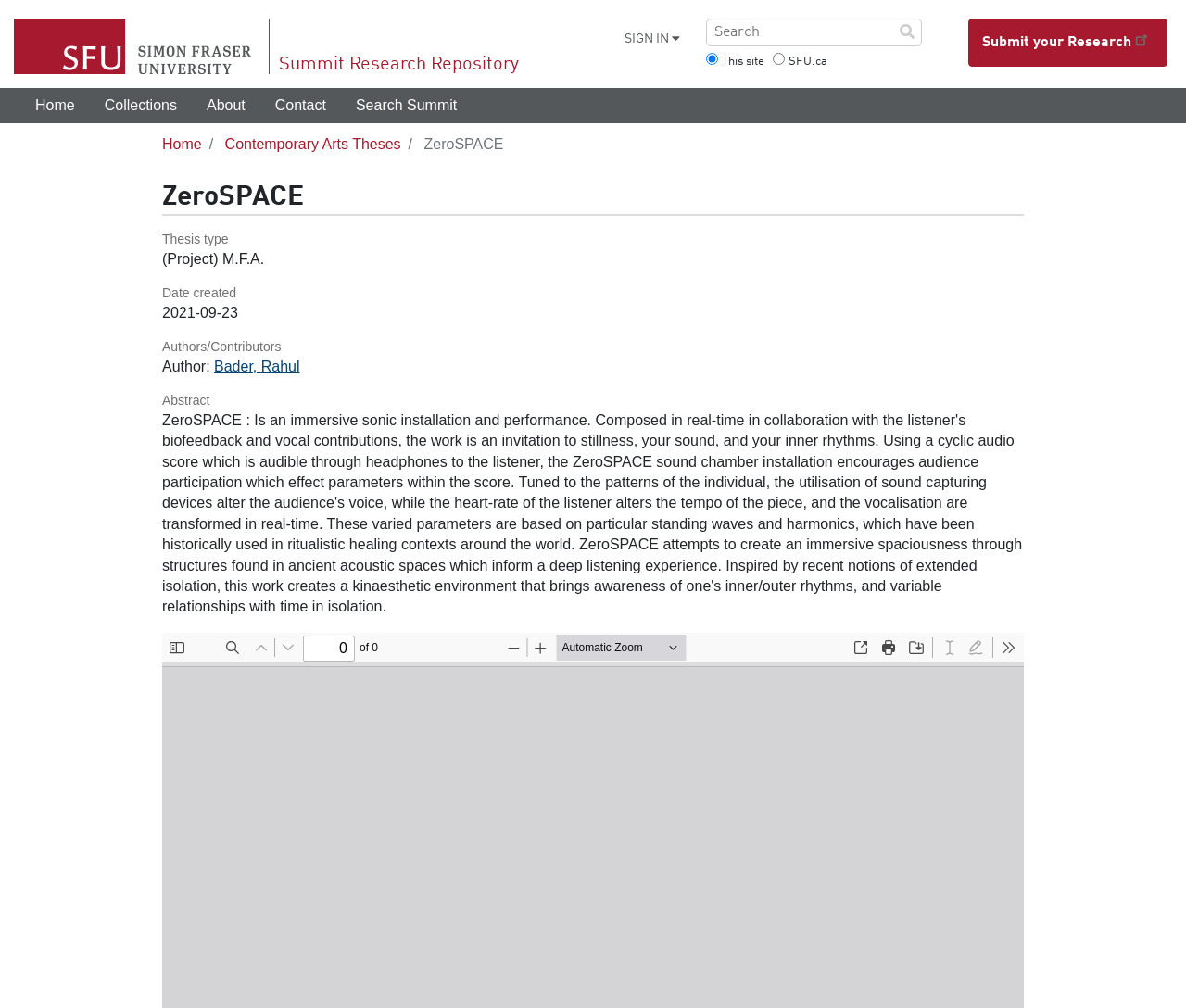What is the current page about?
Provide a thorough and detailed answer to the question.

The current page is about ZeroSPACE, which is indicated by the StaticText element with the text 'ZeroSPACE' in the breadcrumb navigation.